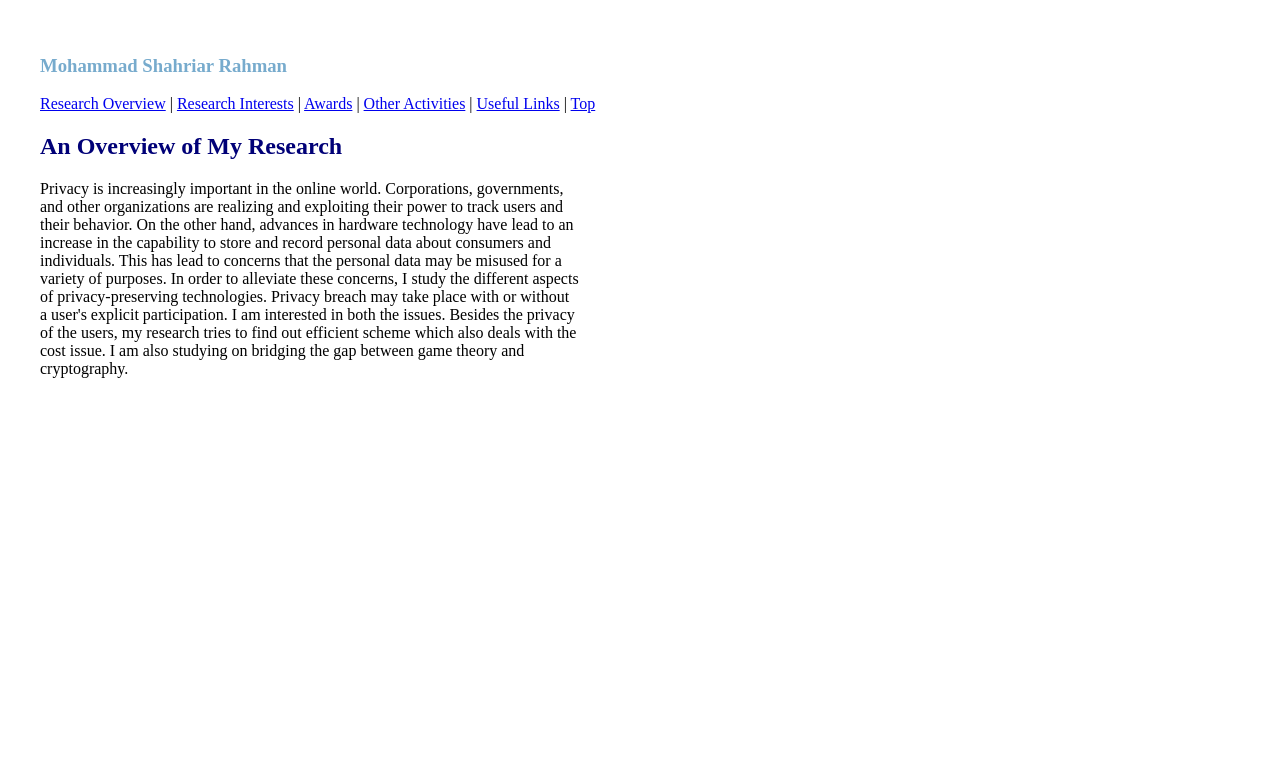Offer a detailed account of what is visible on the webpage.

The webpage is about Mohammad Shahriar Rahman, a researcher, and his work. At the top, there is a heading with his name. Below it, there is a navigation menu with links to different sections, including "Research Overview", "Research Interests", "Awards", "Other Activities", and "Useful Links". The links are arranged horizontally, with "Research Overview" on the left and "Useful Links" on the right. 

Below the navigation menu, there is another heading titled "An Overview of My Research". Under this heading, there is a table with a single cell that contains a paragraph of text. The text describes the researcher's focus on privacy-preserving technologies, including the concerns about personal data misuse and the need for efficient schemes that balance privacy with cost considerations. The text also mentions the researcher's interest in bridging the gap between game theory and cryptography.